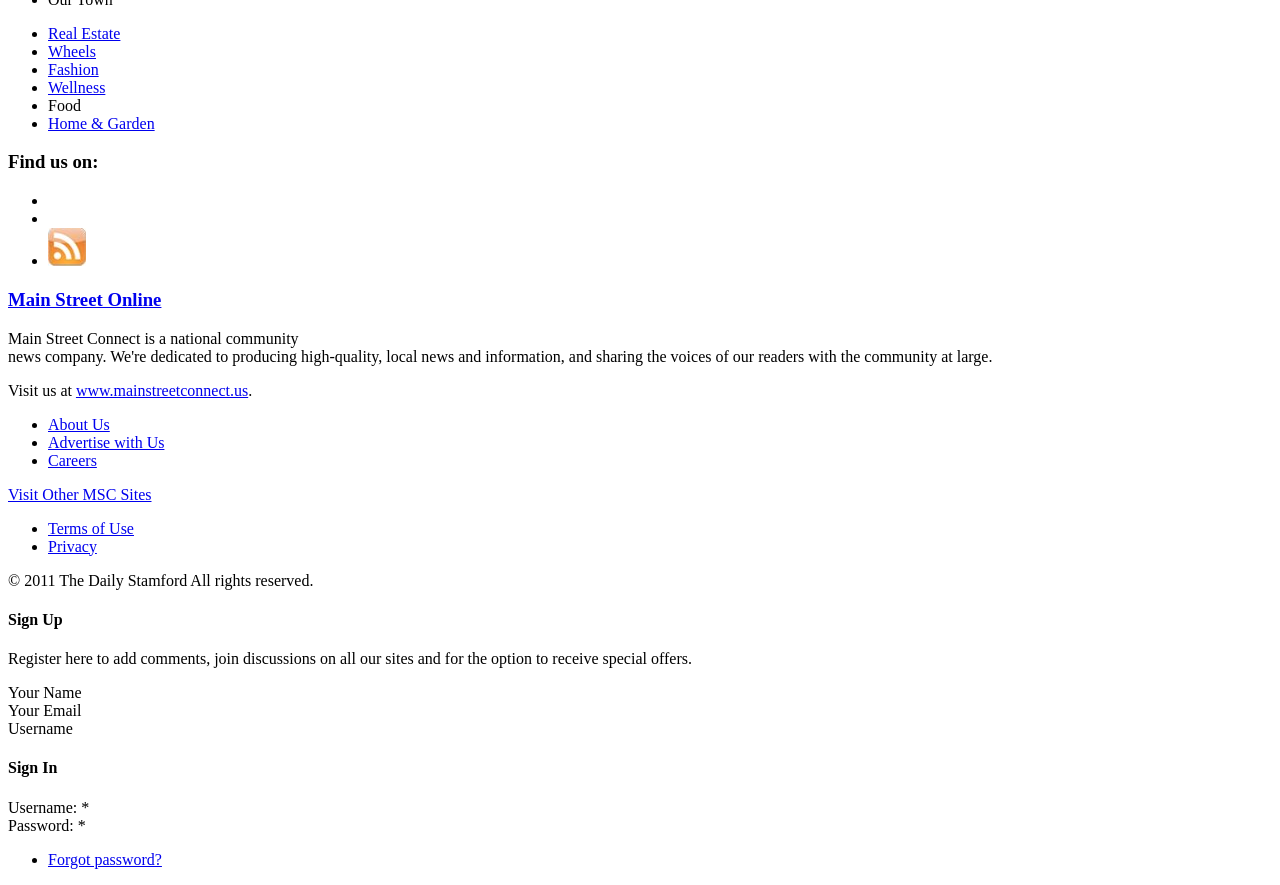Determine the bounding box coordinates for the region that must be clicked to execute the following instruction: "Click on Real Estate".

[0.038, 0.028, 0.094, 0.047]